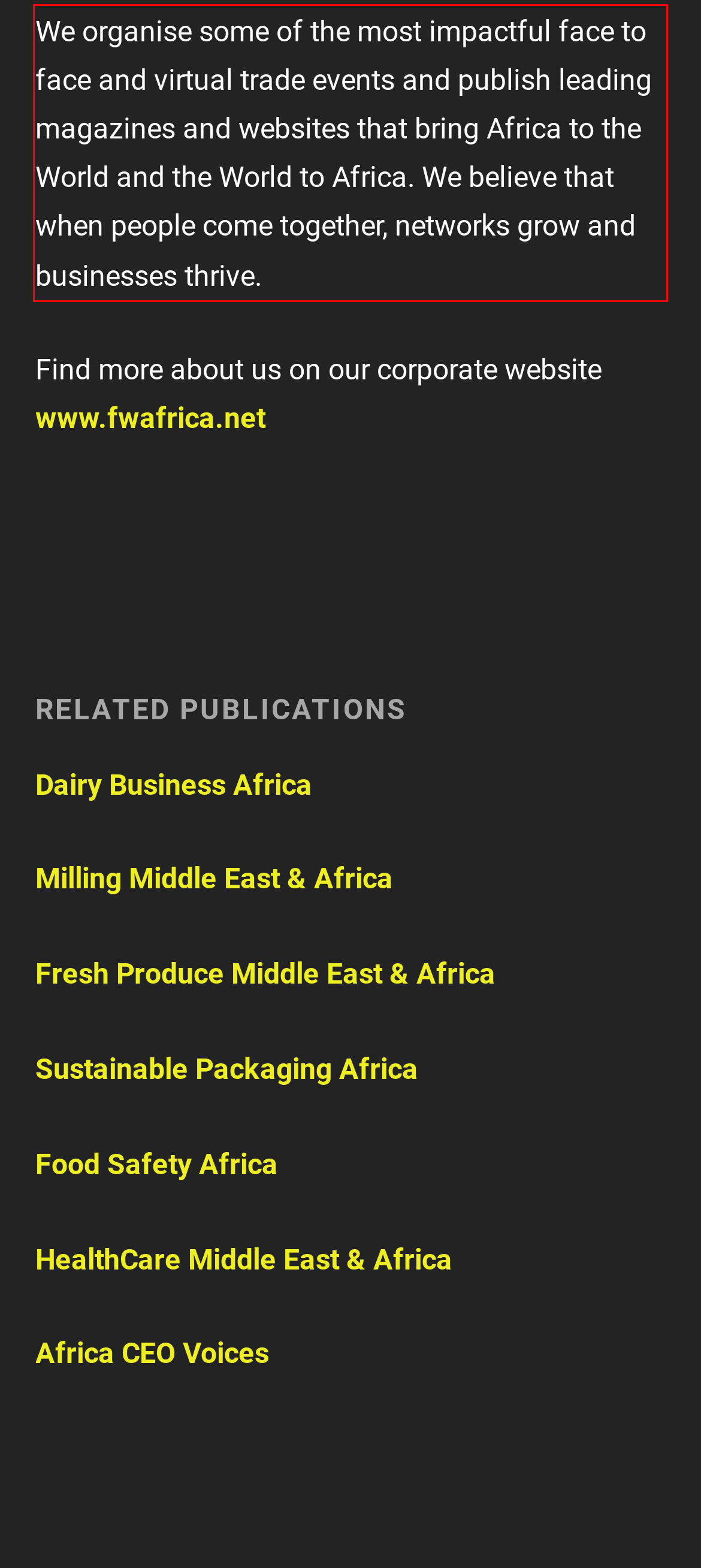You have a screenshot of a webpage with a red bounding box. Identify and extract the text content located inside the red bounding box.

We organise some of the most impactful face to face and virtual trade events and publish leading magazines and websites that bring Africa to the World and the World to Africa. We believe that when people come together, networks grow and businesses thrive.